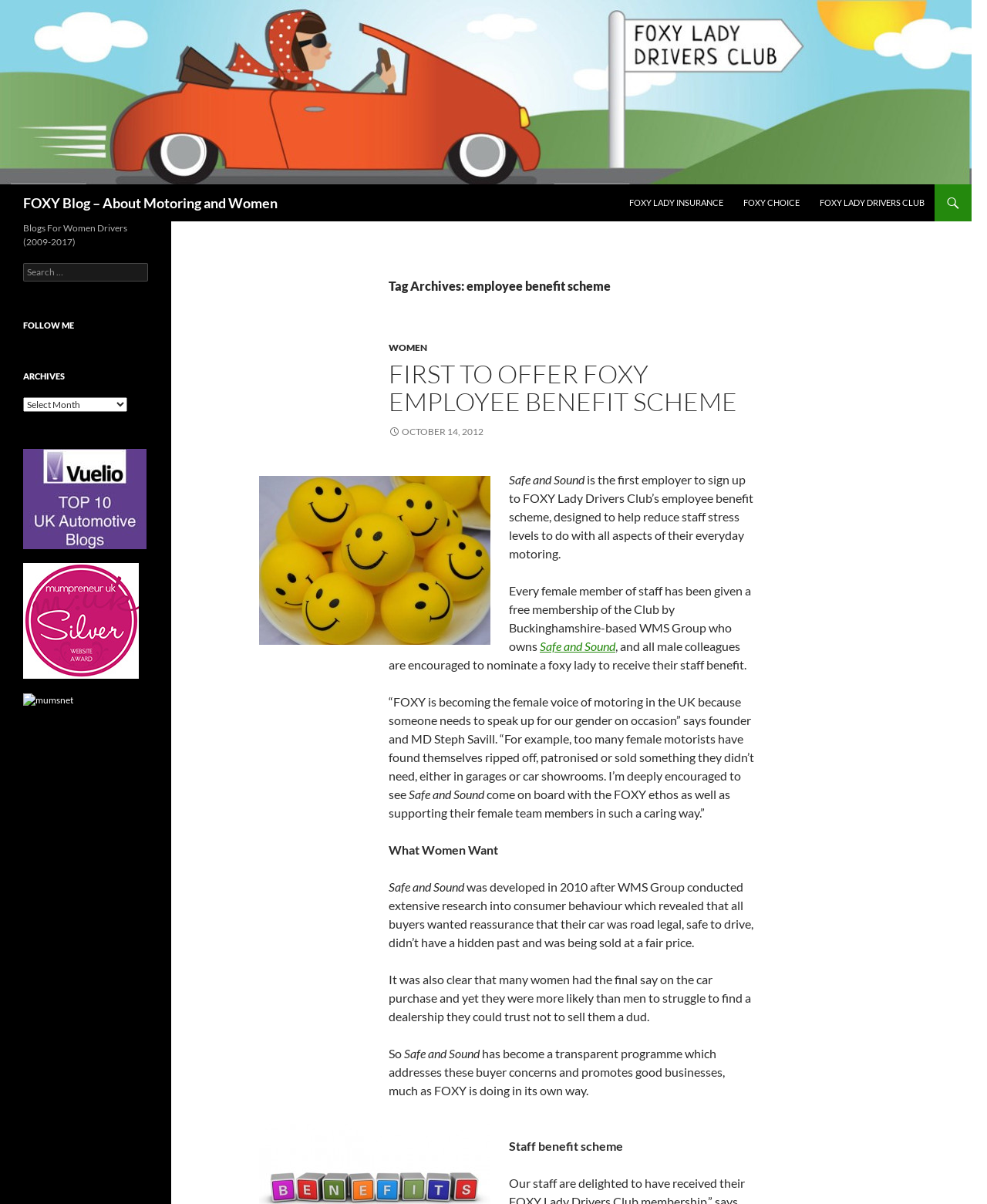Respond to the following question using a concise word or phrase: 
Who is the founder of FOXY?

Steph Savill